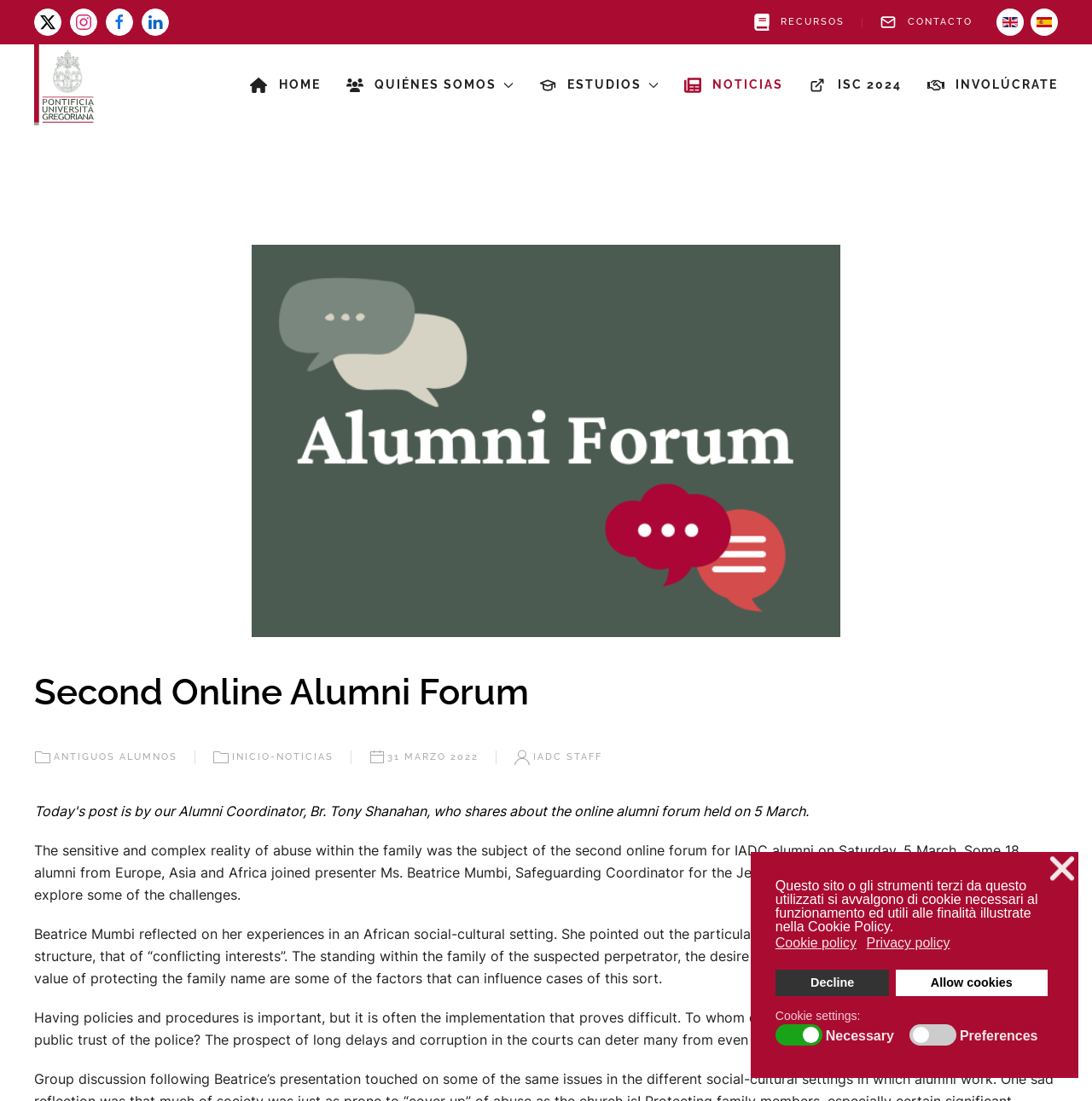What is the language of the webpage?
Based on the content of the image, thoroughly explain and answer the question.

The language of the webpage is determined by reading the link elements with IDs 309 and 310, which provide options to switch to English (United Kingdom) and Español (España), respectively, indicating that the current language is English.